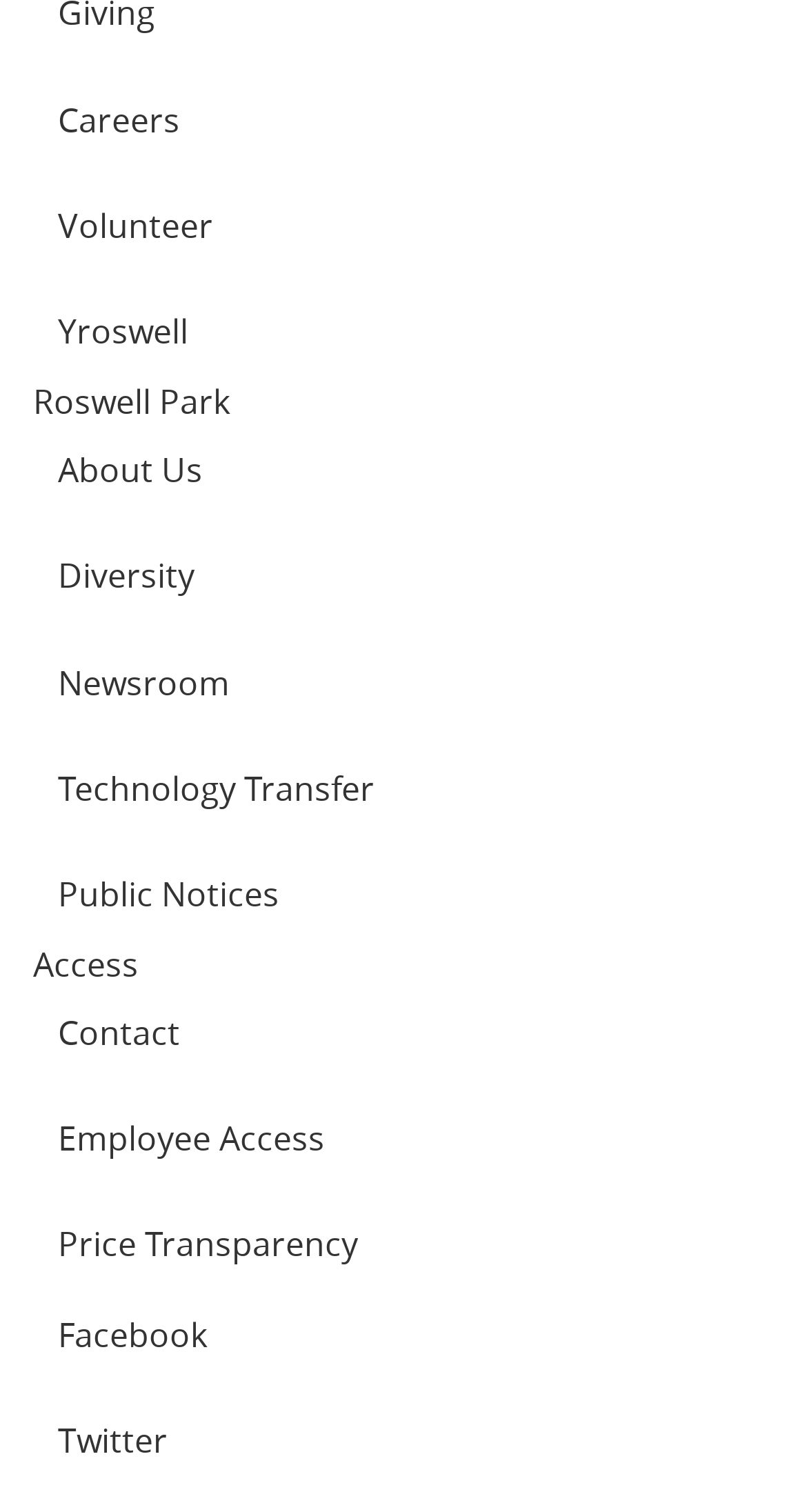What is the category of links above 'Contact'? Based on the image, give a response in one word or a short phrase.

Access